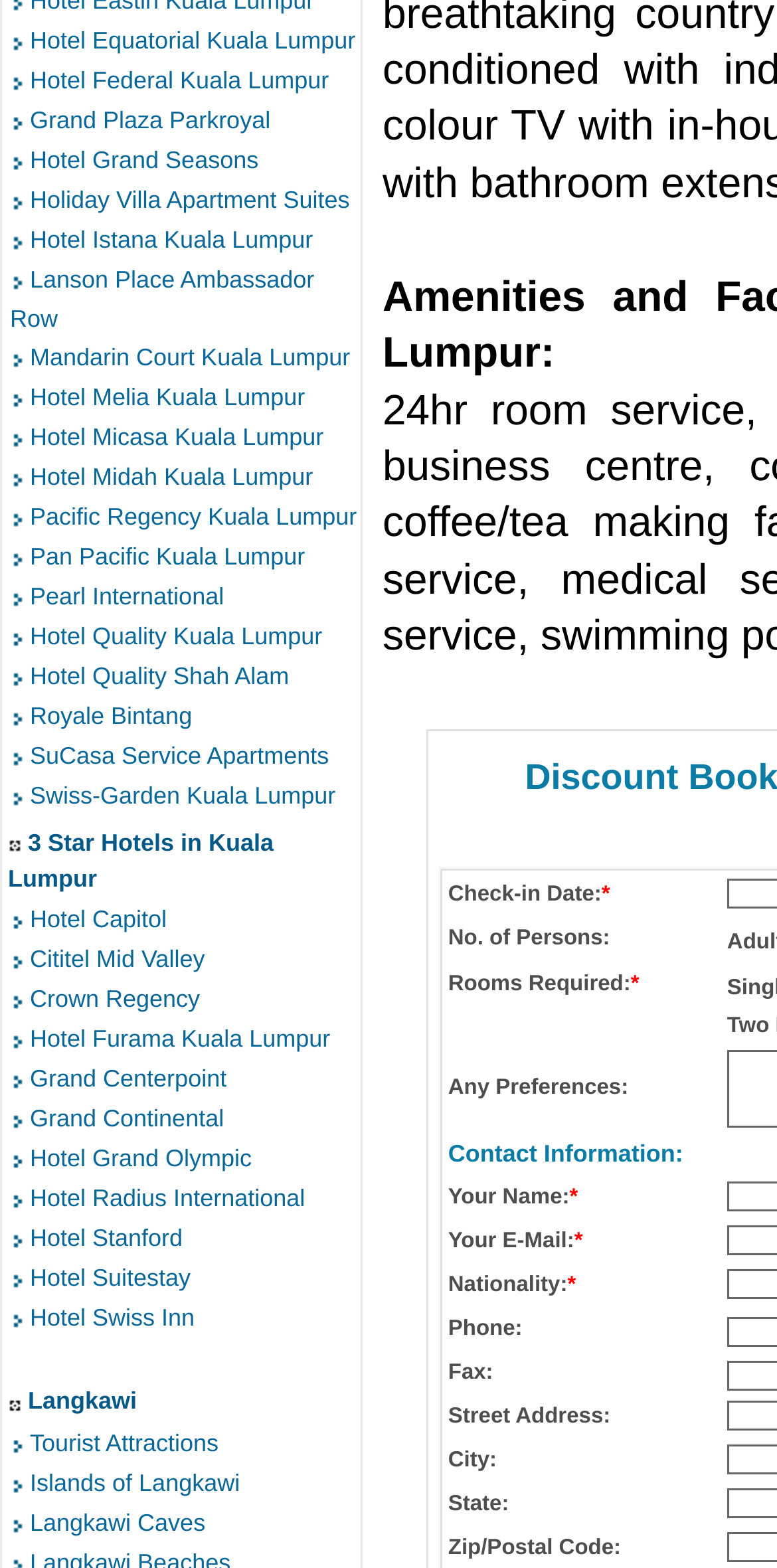Determine the bounding box coordinates in the format (top-left x, top-left y, bottom-right x, bottom-right y). Ensure all values are floating point numbers between 0 and 1. Identify the bounding box of the UI element described by: Langkawi Caves

[0.038, 0.962, 0.264, 0.98]